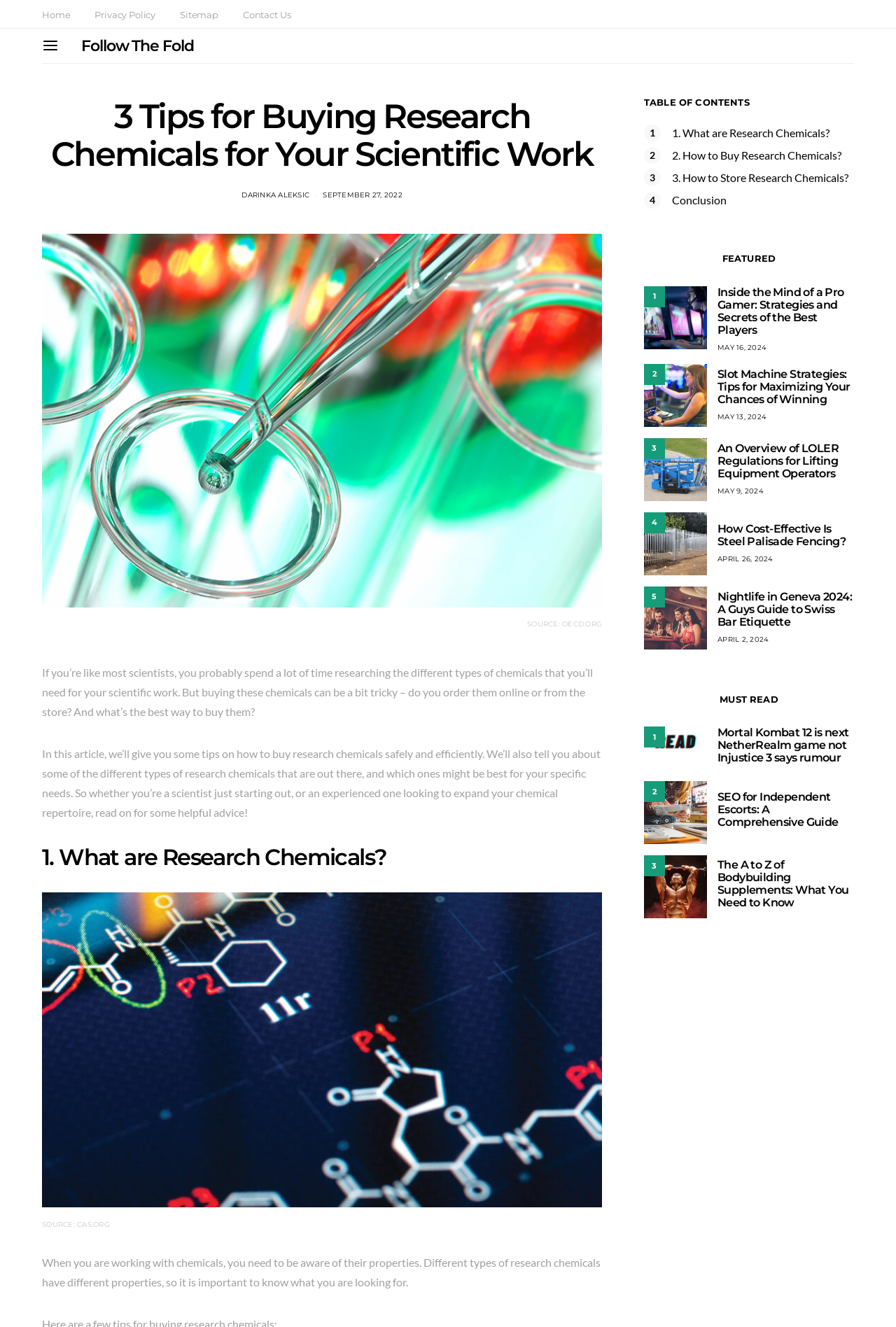What is the topic of the article?
Refer to the image and provide a one-word or short phrase answer.

Buying research chemicals